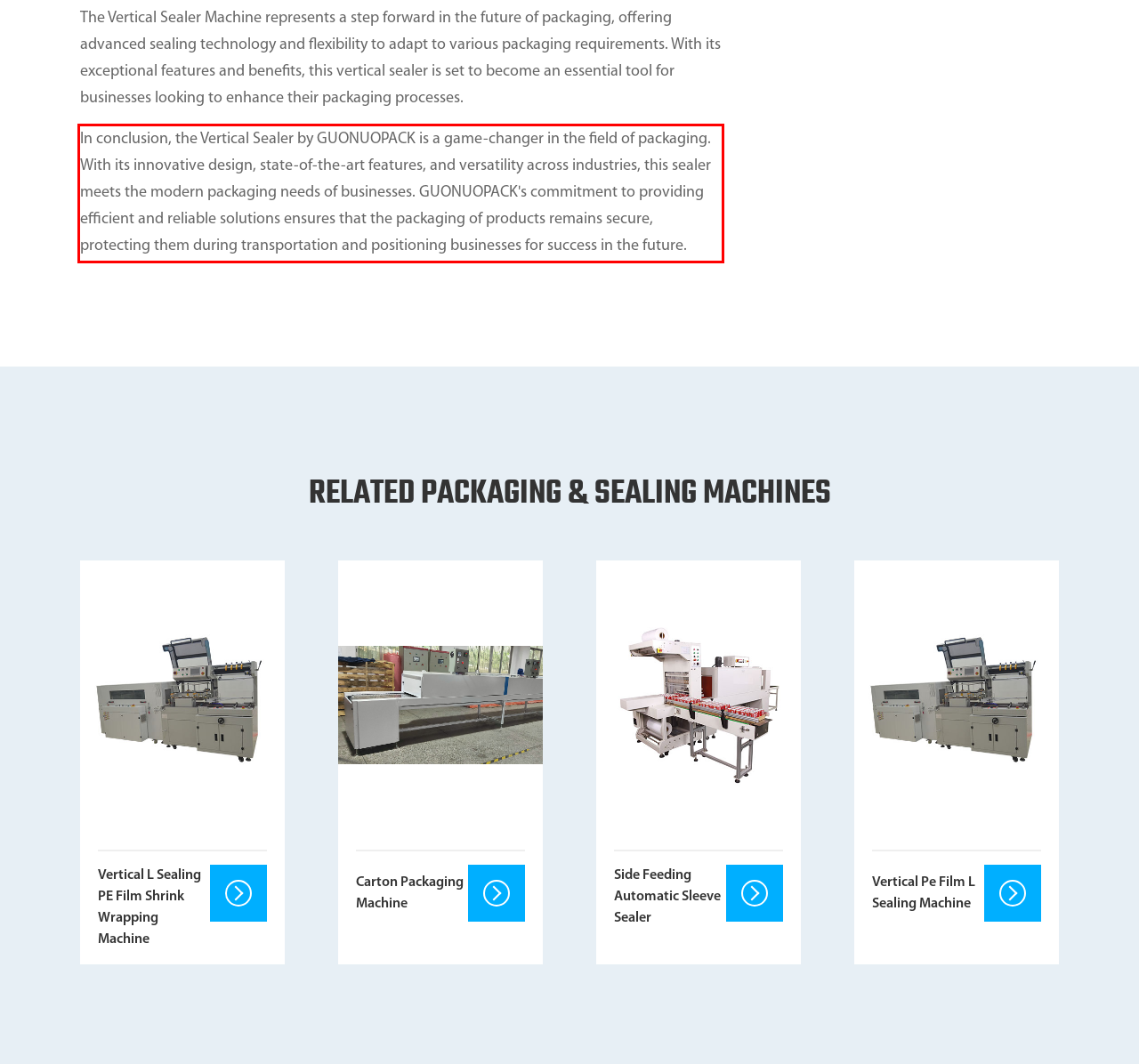Given a webpage screenshot with a red bounding box, perform OCR to read and deliver the text enclosed by the red bounding box.

In conclusion, the Vertical Sealer by GUONUOPACK is a game-changer in the field of packaging. With its innovative design, state-of-the-art features, and versatility across industries, this sealer meets the modern packaging needs of businesses. GUONUOPACK's commitment to providing efficient and reliable solutions ensures that the packaging of products remains secure, protecting them during transportation and positioning businesses for success in the future.